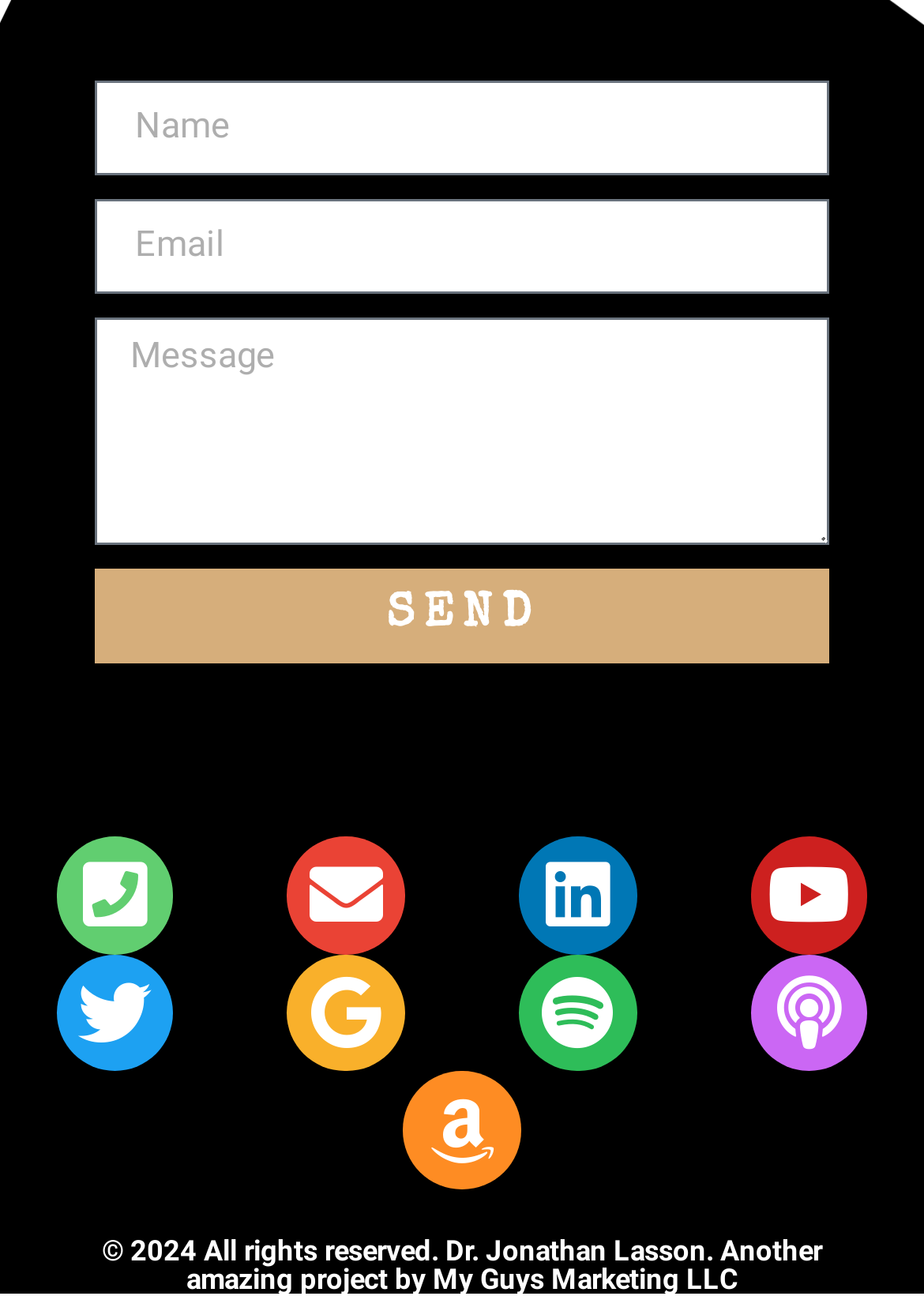Provide the bounding box coordinates for the UI element that is described by this text: "parent_node: Email name="form_fields[1tiwszt]" placeholder="Email"". The coordinates should be in the form of four float numbers between 0 and 1: [left, top, right, bottom].

[0.103, 0.153, 0.897, 0.226]